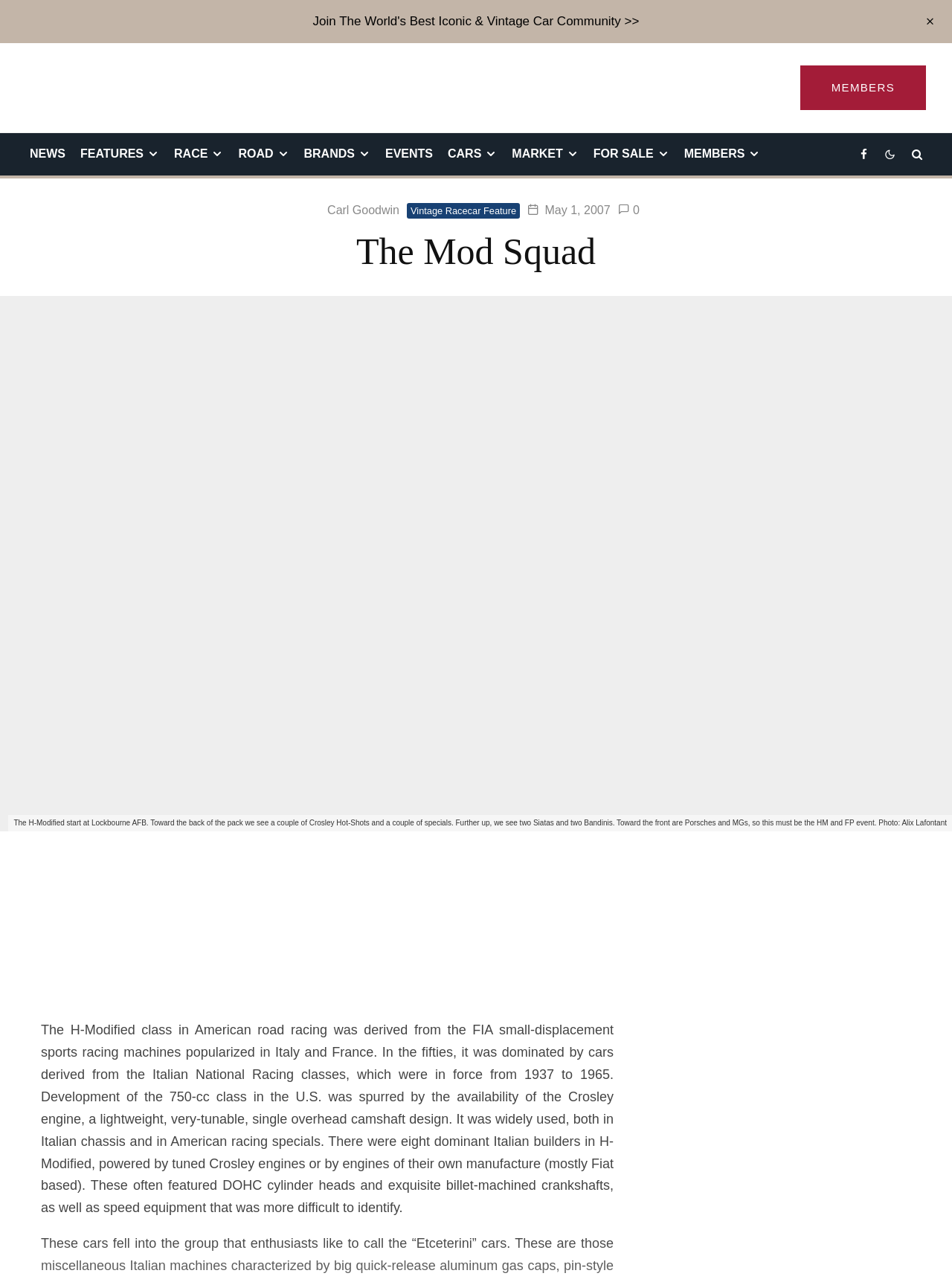Using the webpage screenshot and the element description Race, determine the bounding box coordinates. Specify the coordinates in the format (top-left x, top-left y, bottom-right x, bottom-right y) with values ranging from 0 to 1.

[0.175, 0.104, 0.242, 0.137]